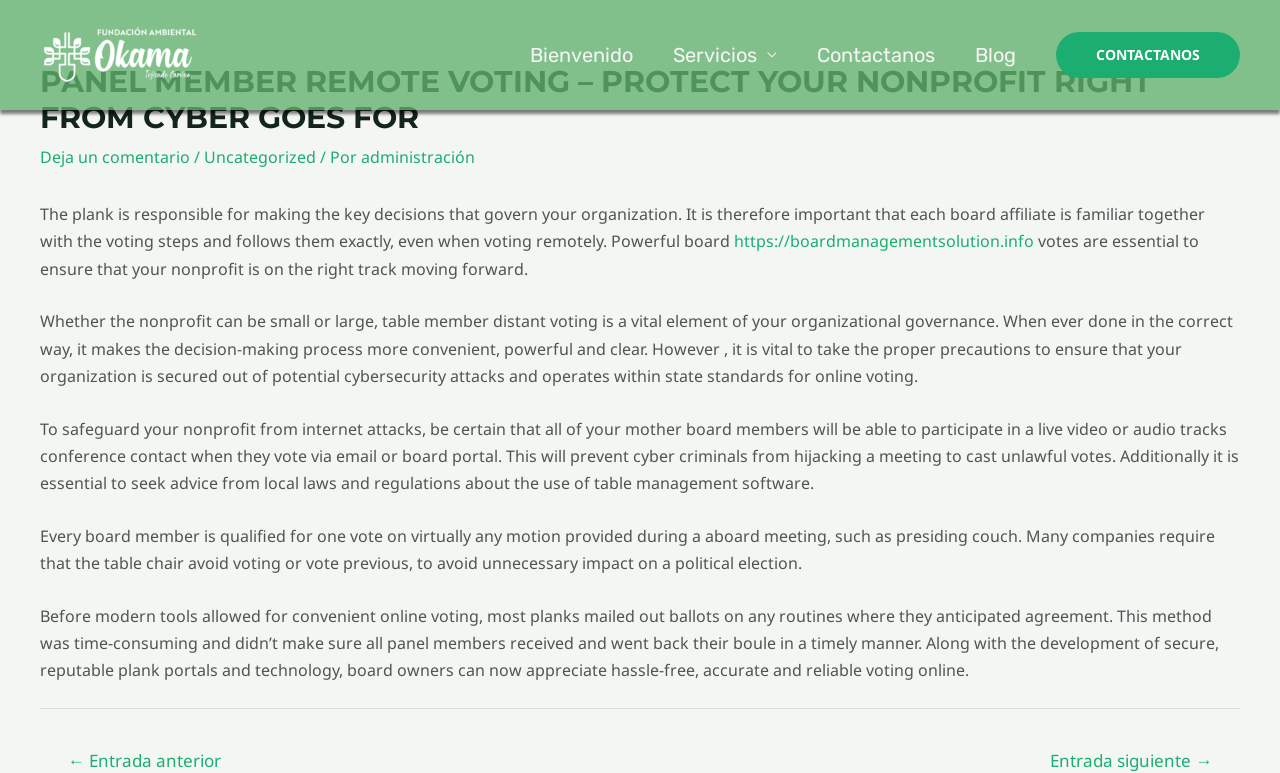Find the coordinates for the bounding box of the element with this description: "Deja un comentario".

[0.031, 0.189, 0.148, 0.217]